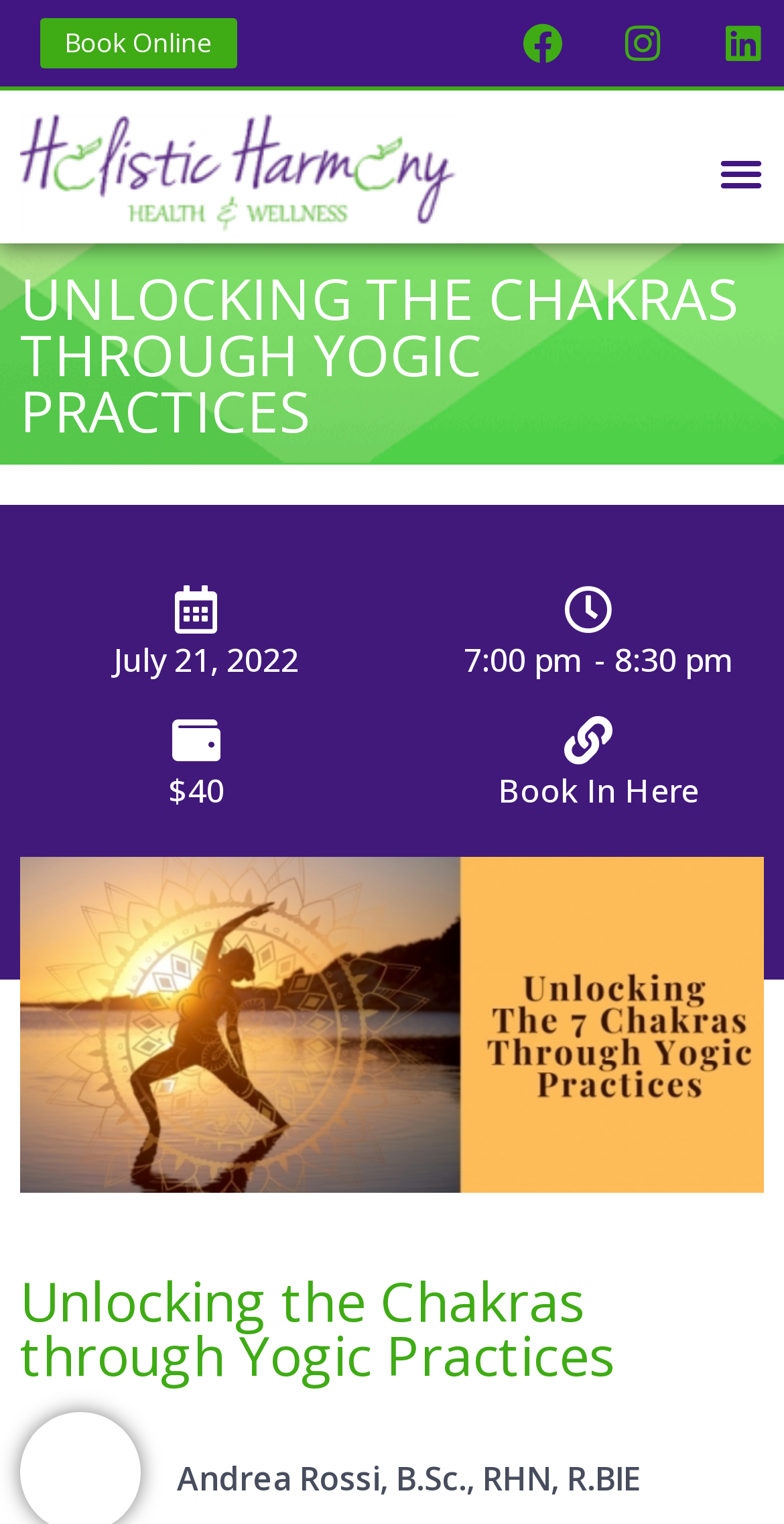Locate and provide the bounding box coordinates for the HTML element that matches this description: "TYRANNIDAE".

None